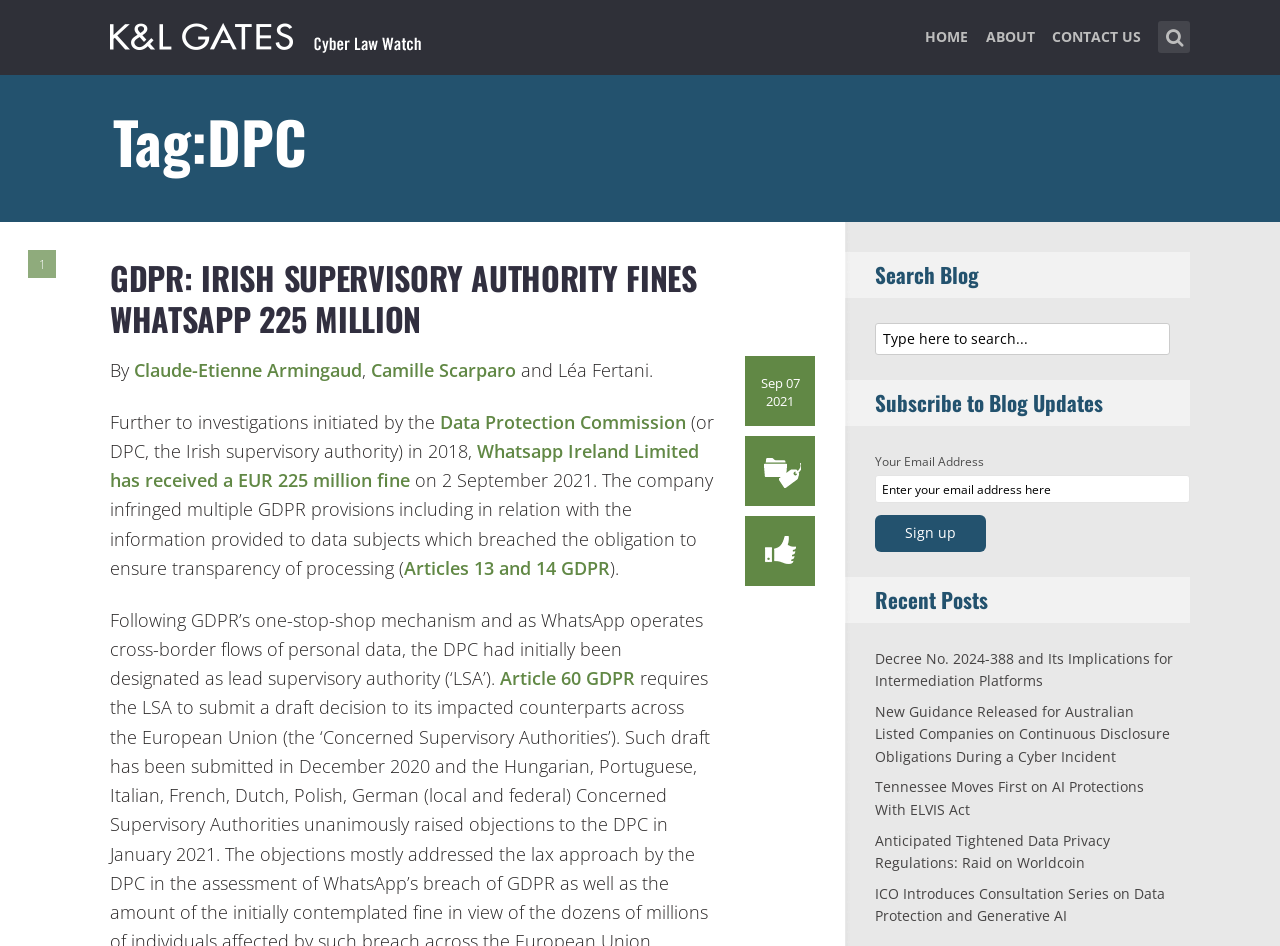What is the name of the website?
Answer the question with a single word or phrase derived from the image.

Cyber Law Watch